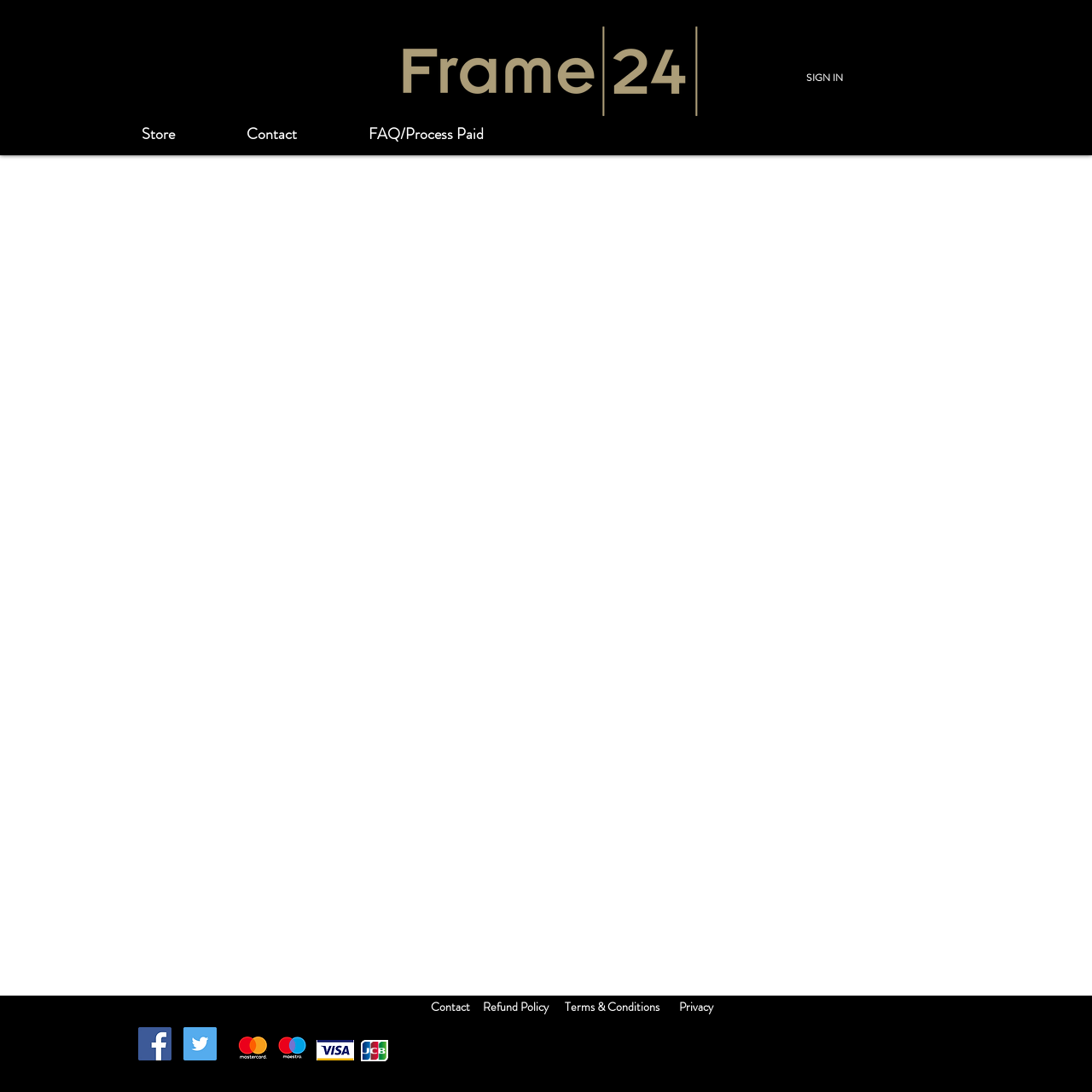What is the last link in the navigation menu?
Look at the image and provide a detailed response to the question.

I examined the navigation menu, which is a series of link elements, and found that the last link is 'FAQ/Process Paid'.